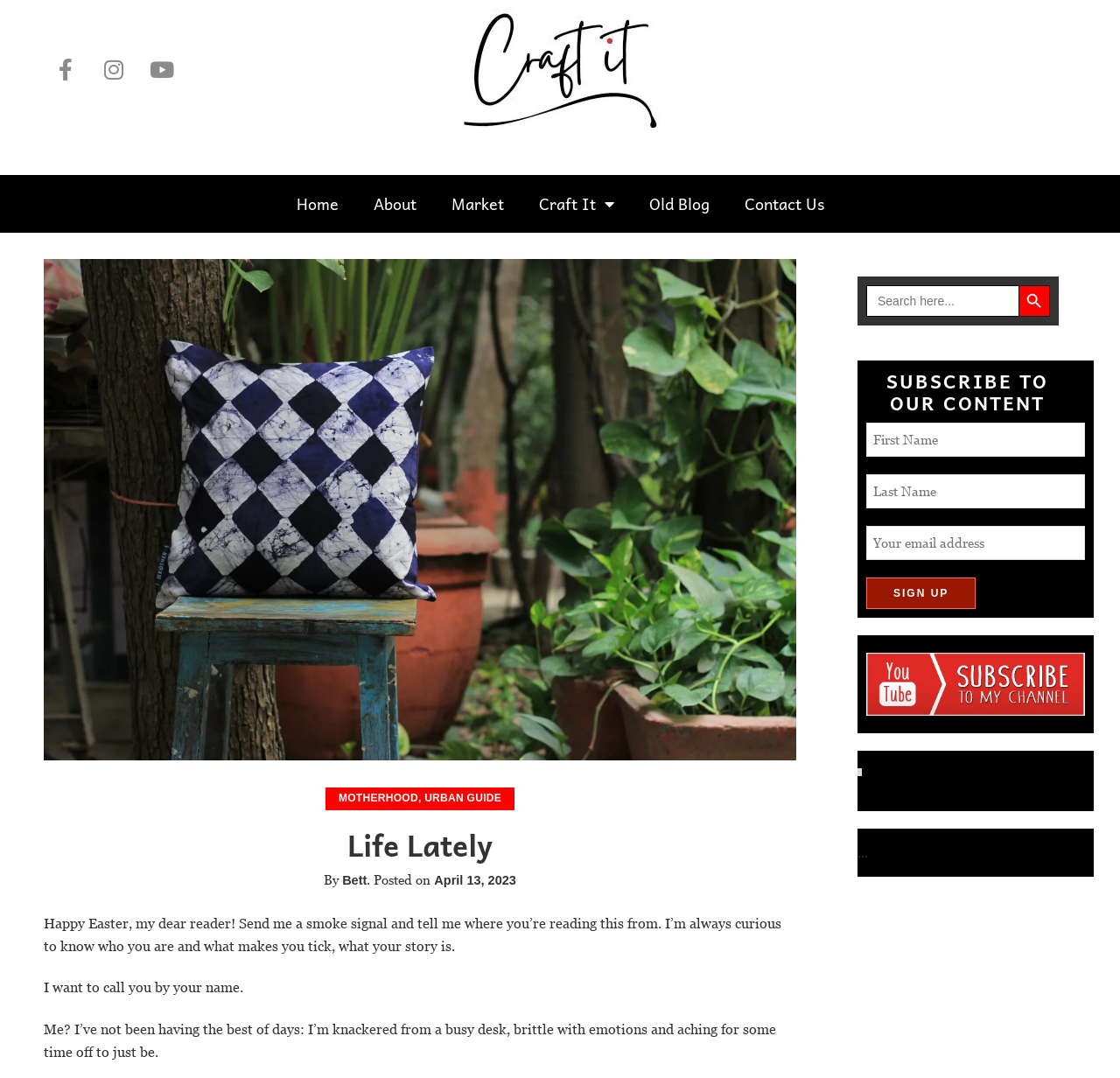Find the bounding box coordinates of the element to click in order to complete this instruction: "View the image of Prime Minister Hamdok visiting El Fasher hospital". The bounding box coordinates must be four float numbers between 0 and 1, denoted as [left, top, right, bottom].

None